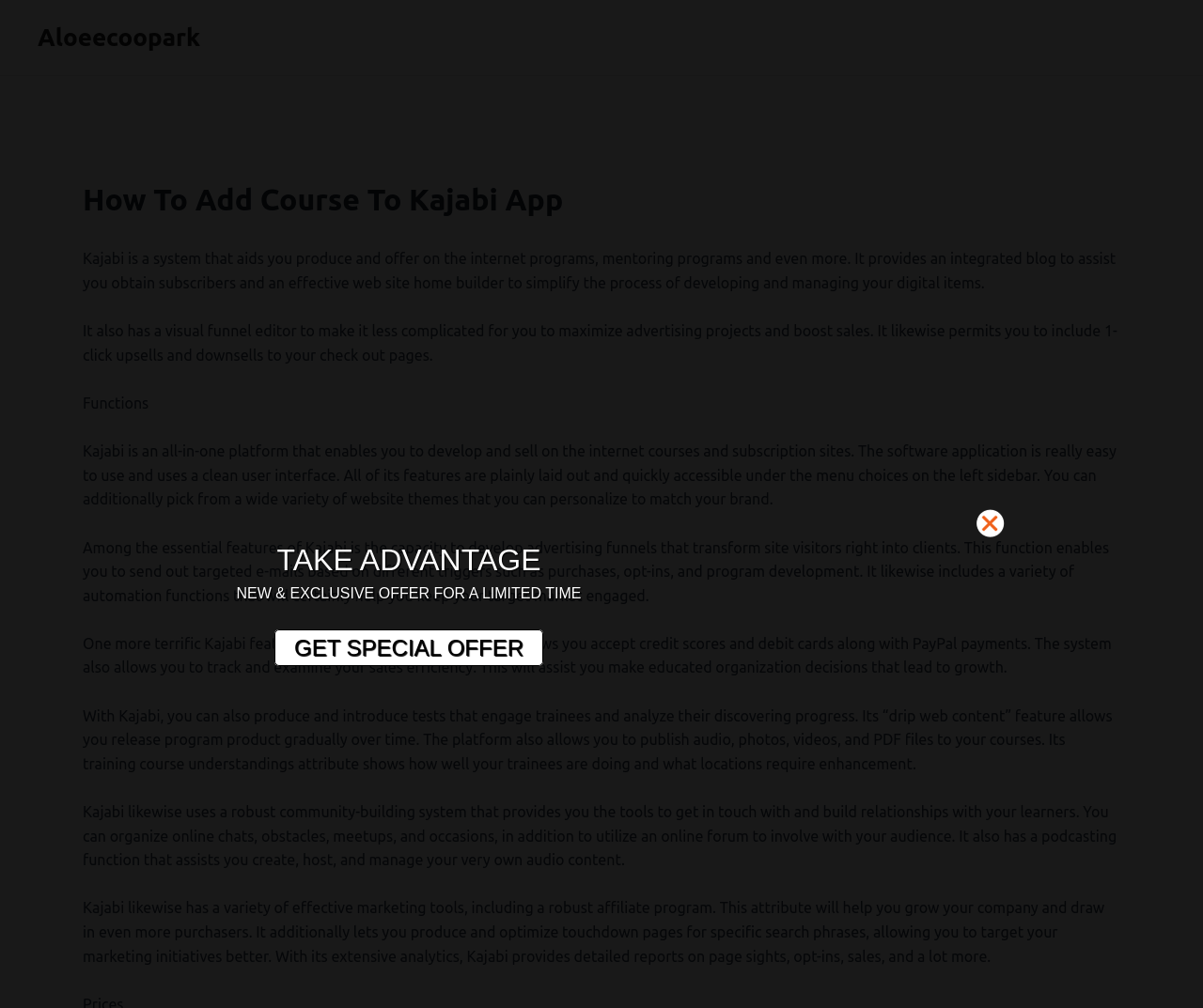What is Kajabi's affiliate program used for?
Look at the screenshot and respond with a single word or phrase.

Grow business